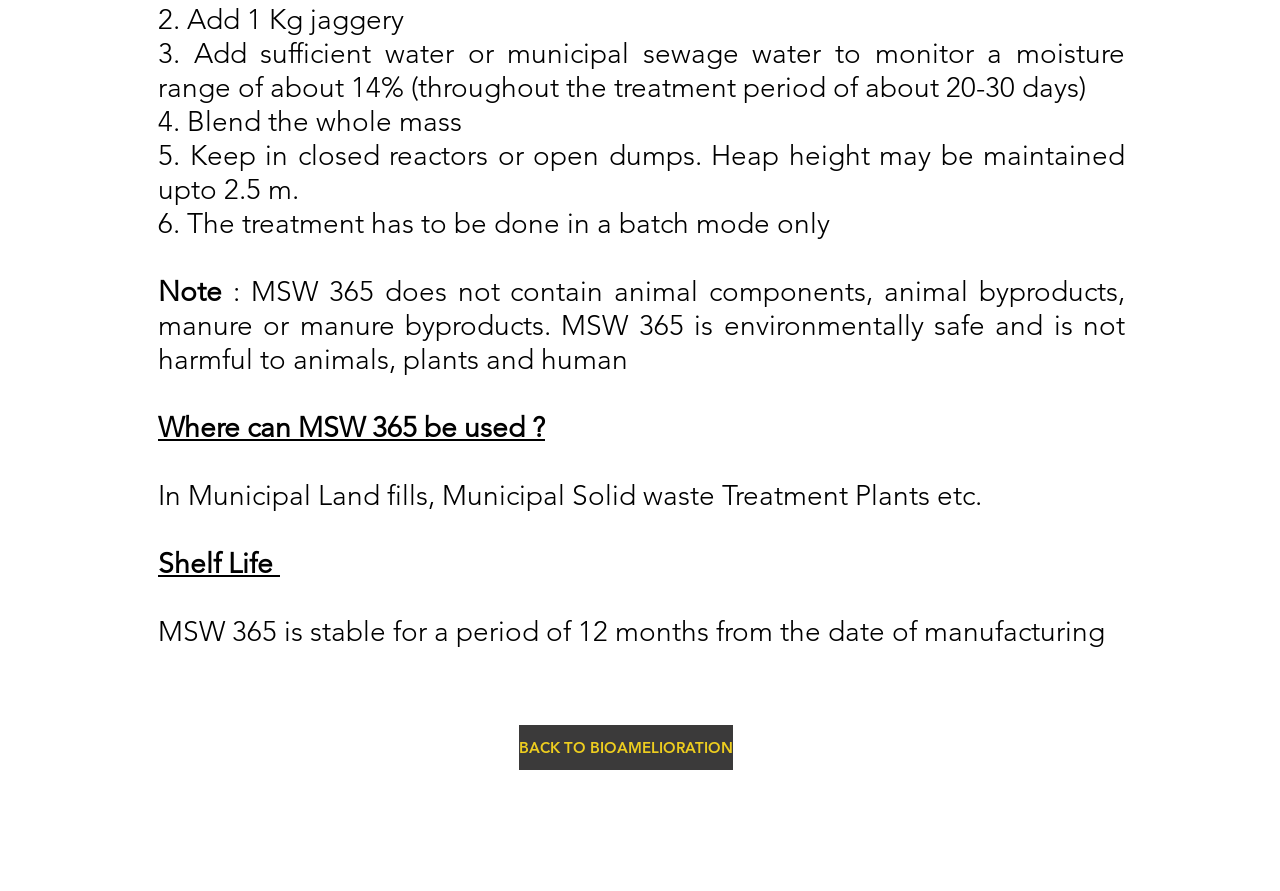Using the information shown in the image, answer the question with as much detail as possible: What is the batch mode requirement for treatment?

The webpage instructs that the treatment has to be done in a batch mode only, which means that the process must be carried out in a specific sequence or batch to achieve the desired results.